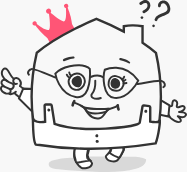Please provide a one-word or short phrase answer to the question:
What is the character wearing on its head?

A pink crown